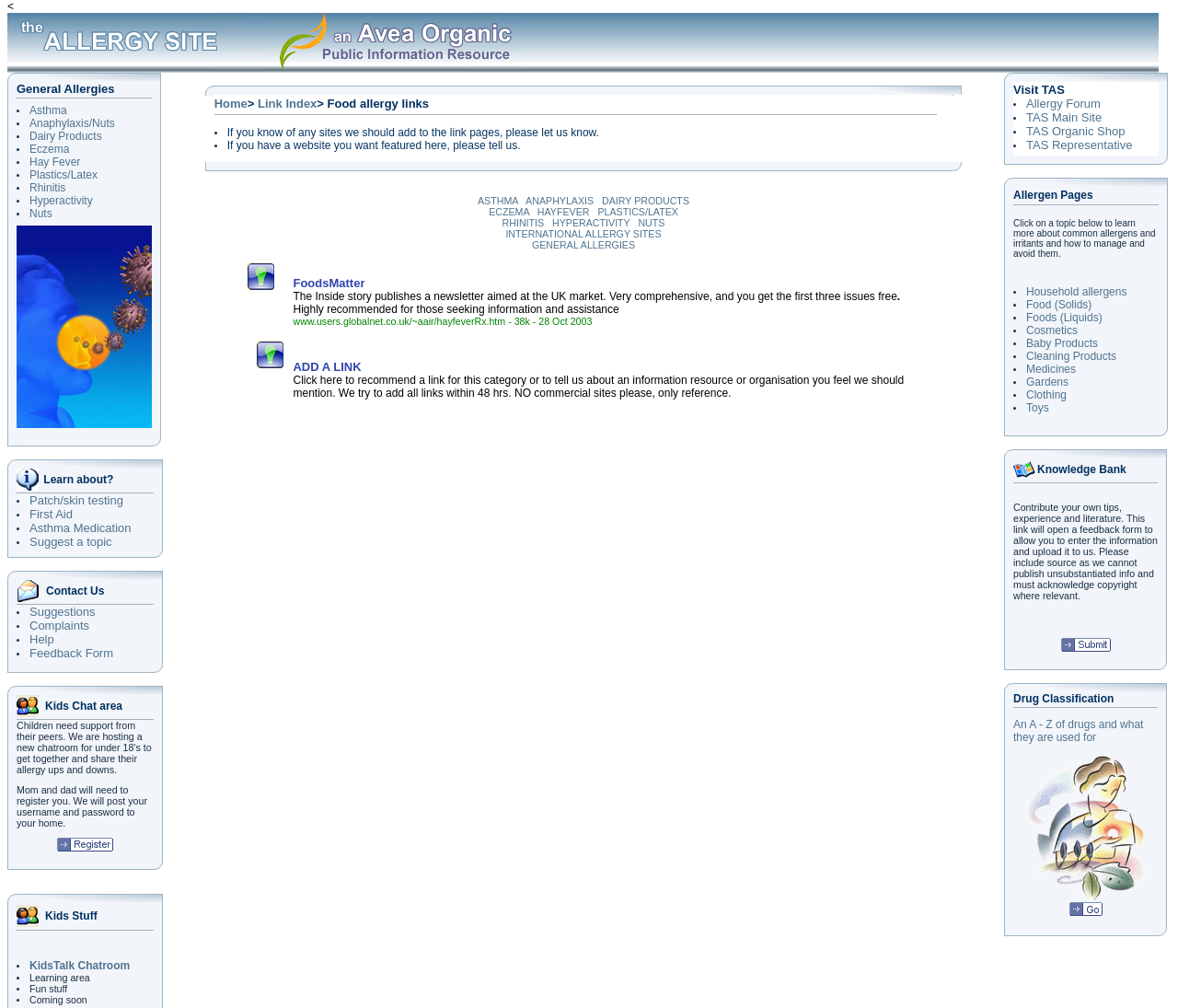Illustrate the webpage's structure and main components comprehensively.

The webpage is about food allergy links and is part of "The Allergy Site 2024". At the top, there are two small images side by side, followed by a table with three rows. The first row has three images, and the second row has a table with two columns. The left column has an image, and the right column has a table with two rows. The first row of this table has an image, and the second row has a list of links related to allergies, including Asthma, Anaphylaxis/Nuts, Dairy Products, Eczema, Hay Fever, Plastics/Latex, Rhinitis, Hyperactivity, and Nuts.

Below this table, there is another table with three rows. The first row has two images, and the second row has a table with two columns. The left column has an image, and the right column has a list of links related to learning about allergies, including Patch/skin testing, First Aid, Asthma Medication, and Suggest a topic. The third row of the table has two images.

Throughout the webpage, there are several small images scattered around, likely used as icons or decorations. The overall layout is organized, with clear sections and lists of links related to food allergies.